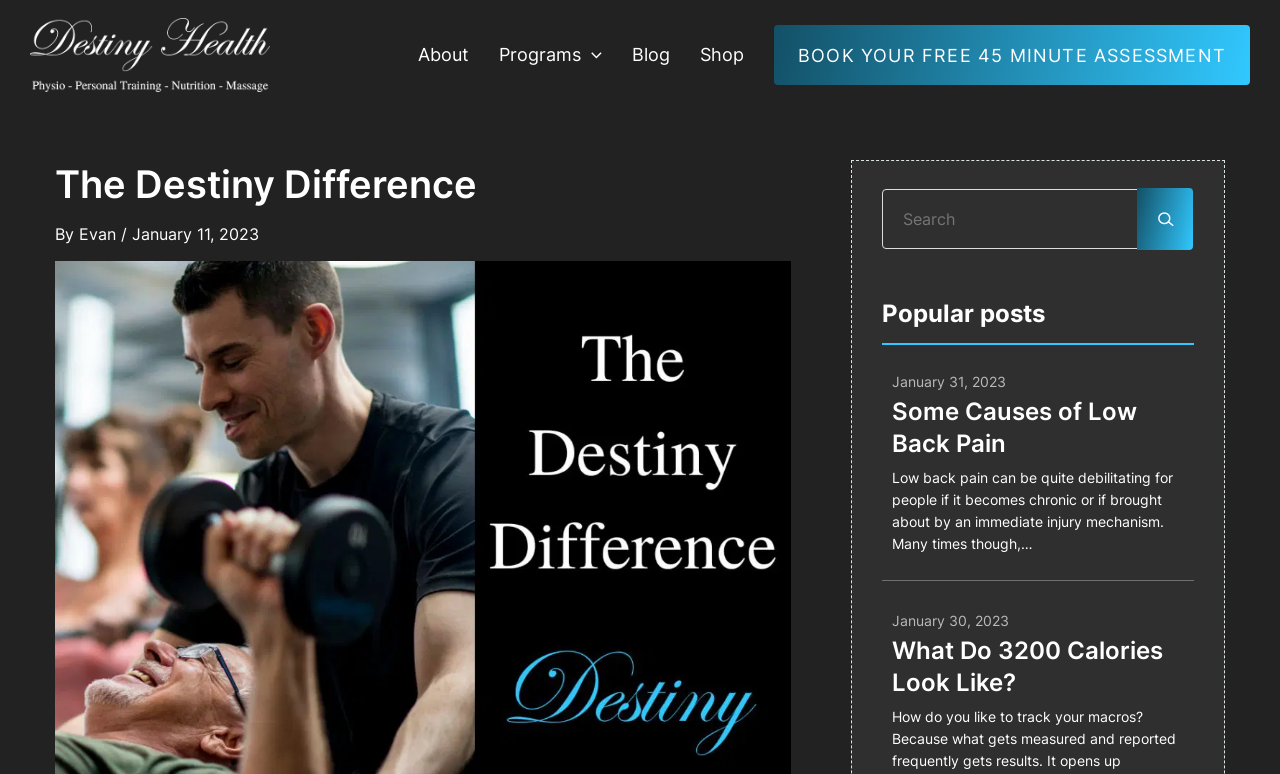Extract the top-level heading from the webpage and provide its text.

The Destiny Difference